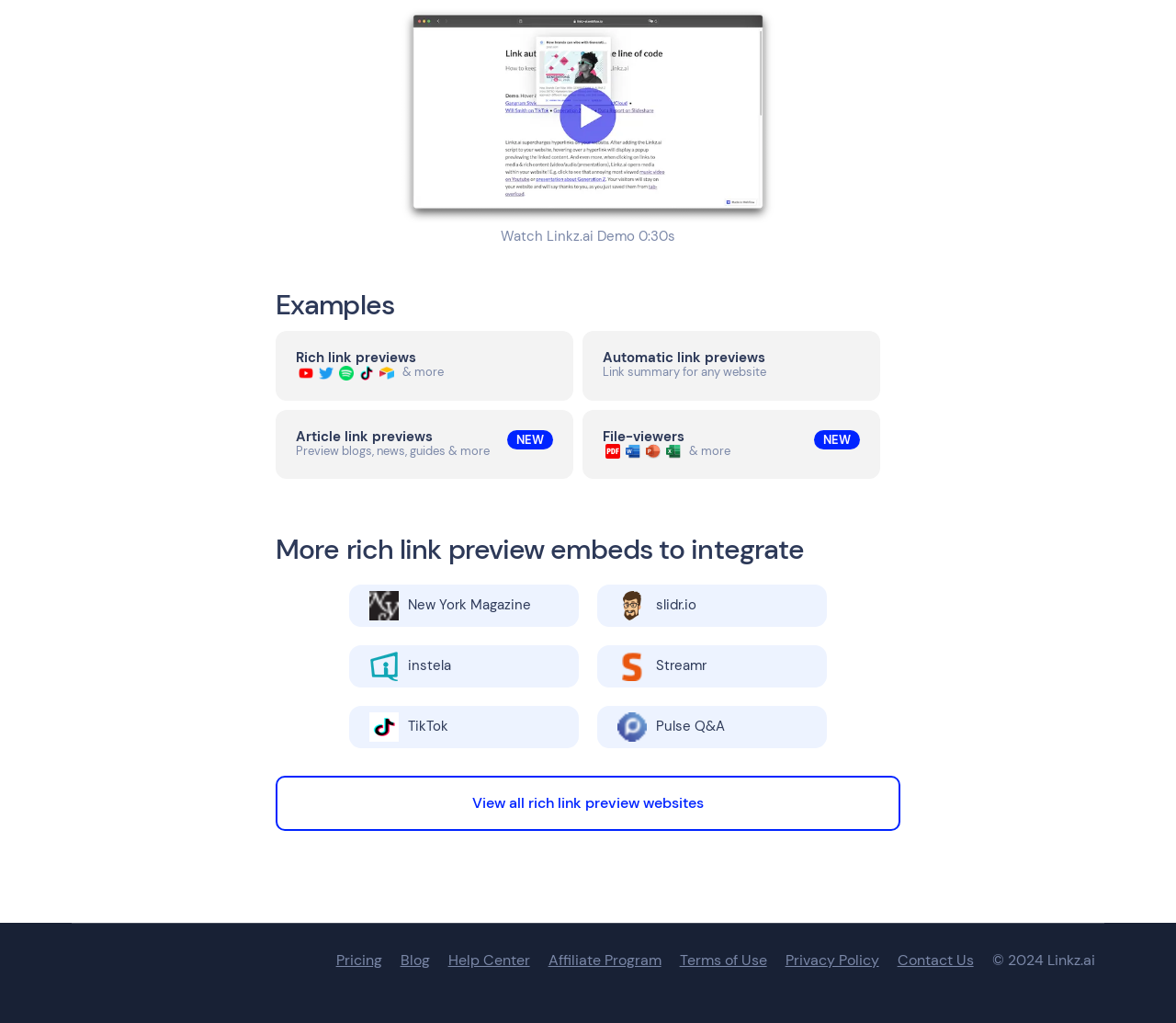What is the purpose of the 'Watch Linkz.ai Demo' button?
From the image, respond with a single word or phrase.

To watch a demo